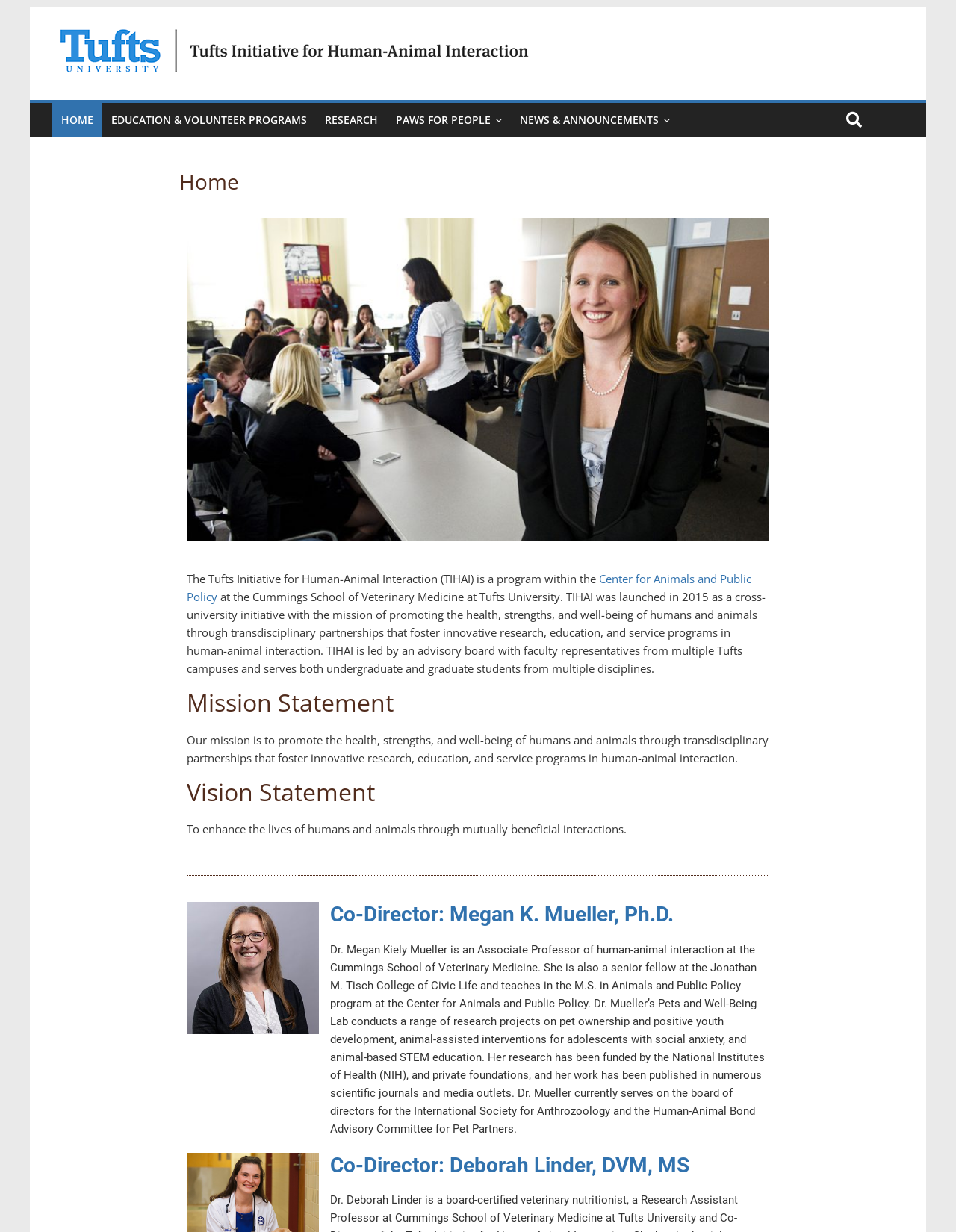Determine the bounding box coordinates of the clickable element necessary to fulfill the instruction: "View the image of a smiling individual standing in a classroom". Provide the coordinates as four float numbers within the 0 to 1 range, i.e., [left, top, right, bottom].

[0.195, 0.177, 0.805, 0.44]